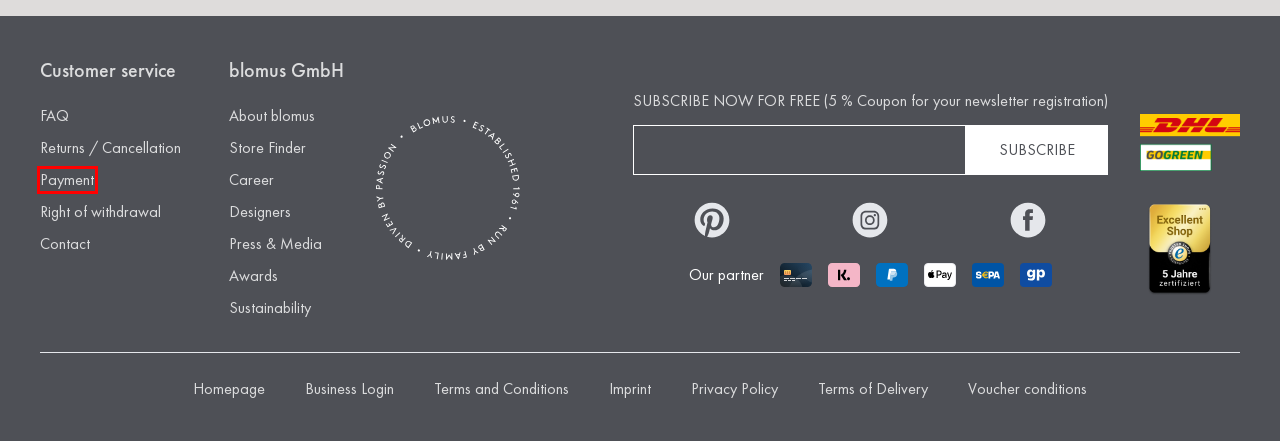Given a webpage screenshot with a red bounding box around a particular element, identify the best description of the new webpage that will appear after clicking on the element inside the red bounding box. Here are the candidates:
A. Jobs at blomus - send your job application now!
B. blomus Onlineshop - shop online - safe & easy
C. Voucher Conditions
D. Payment methods
E. Store locator
F. Frequently Asked Questions – Get Answers to Your Queries
G. Designers
H. Contact

D